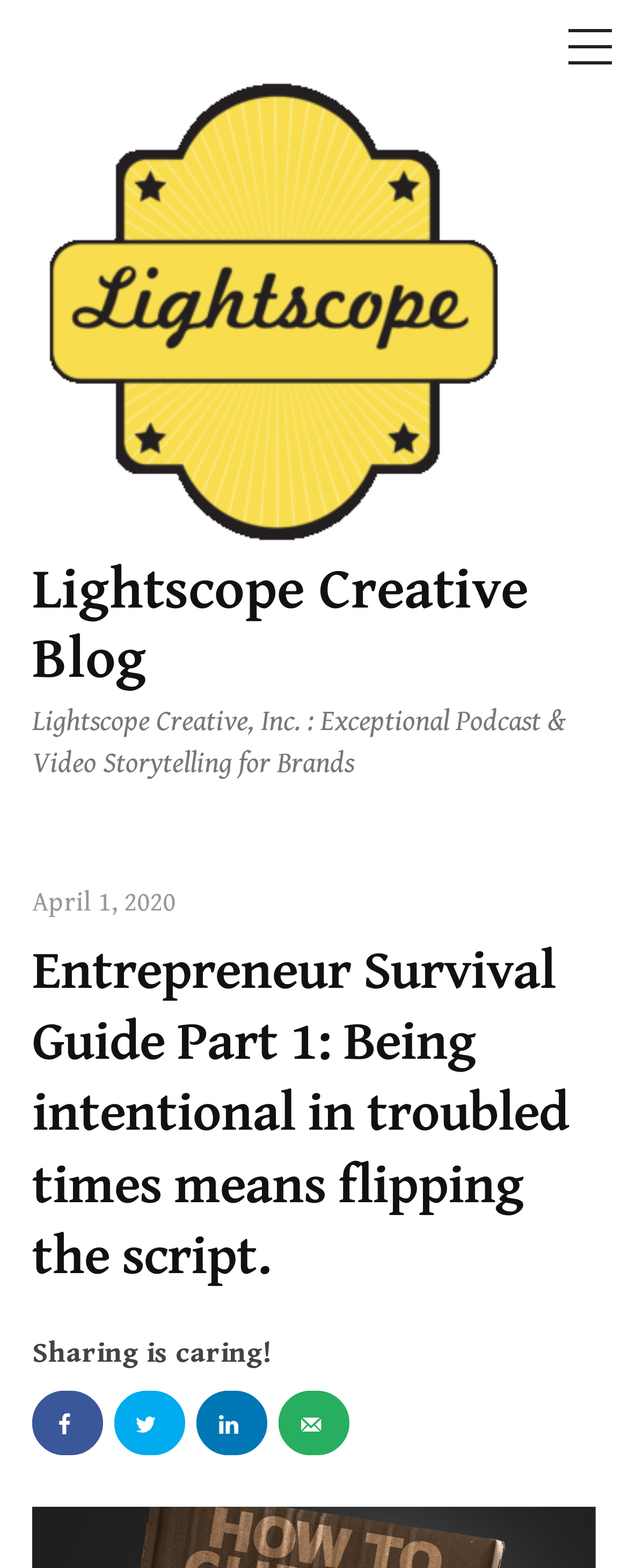Determine the coordinates of the bounding box that should be clicked to complete the instruction: "Share on LinkedIn". The coordinates should be represented by four float numbers between 0 and 1: [left, top, right, bottom].

[0.313, 0.887, 0.426, 0.928]